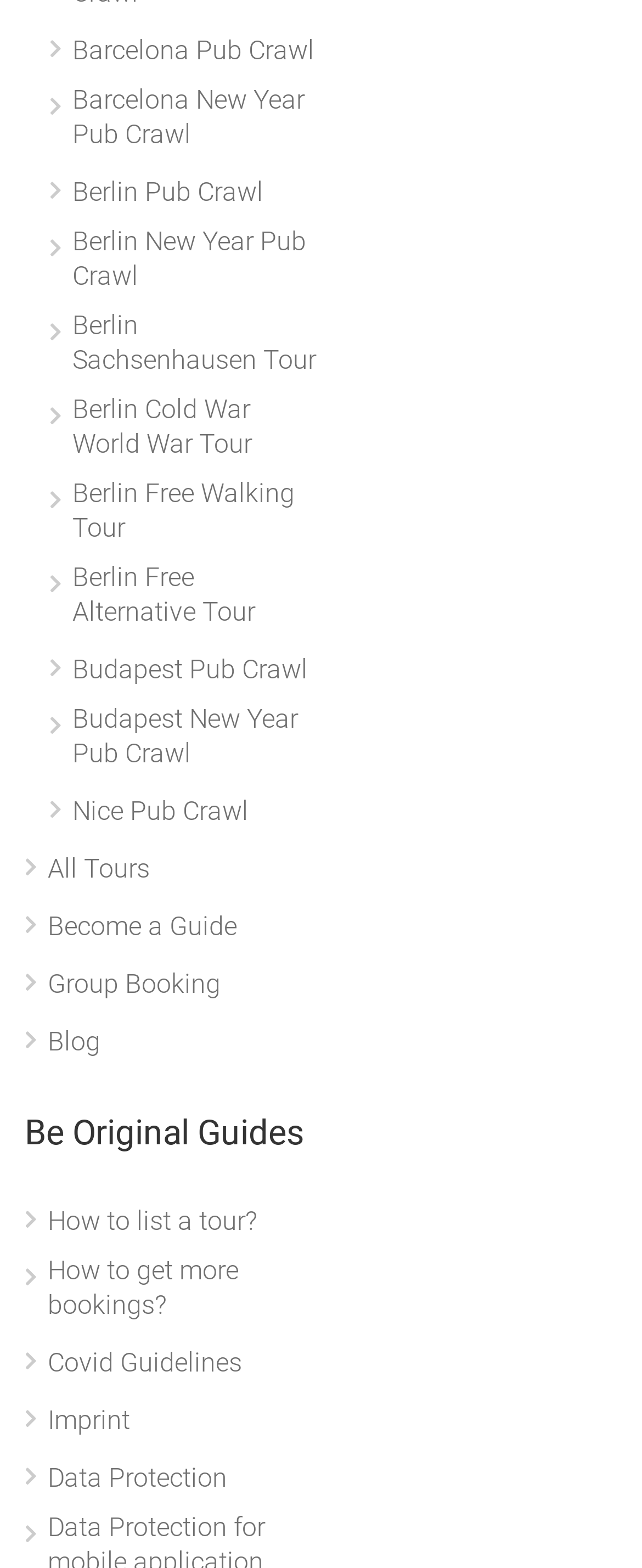What is the topic of the last link in the complementary section?
Refer to the image and answer the question using a single word or phrase.

Data Protection